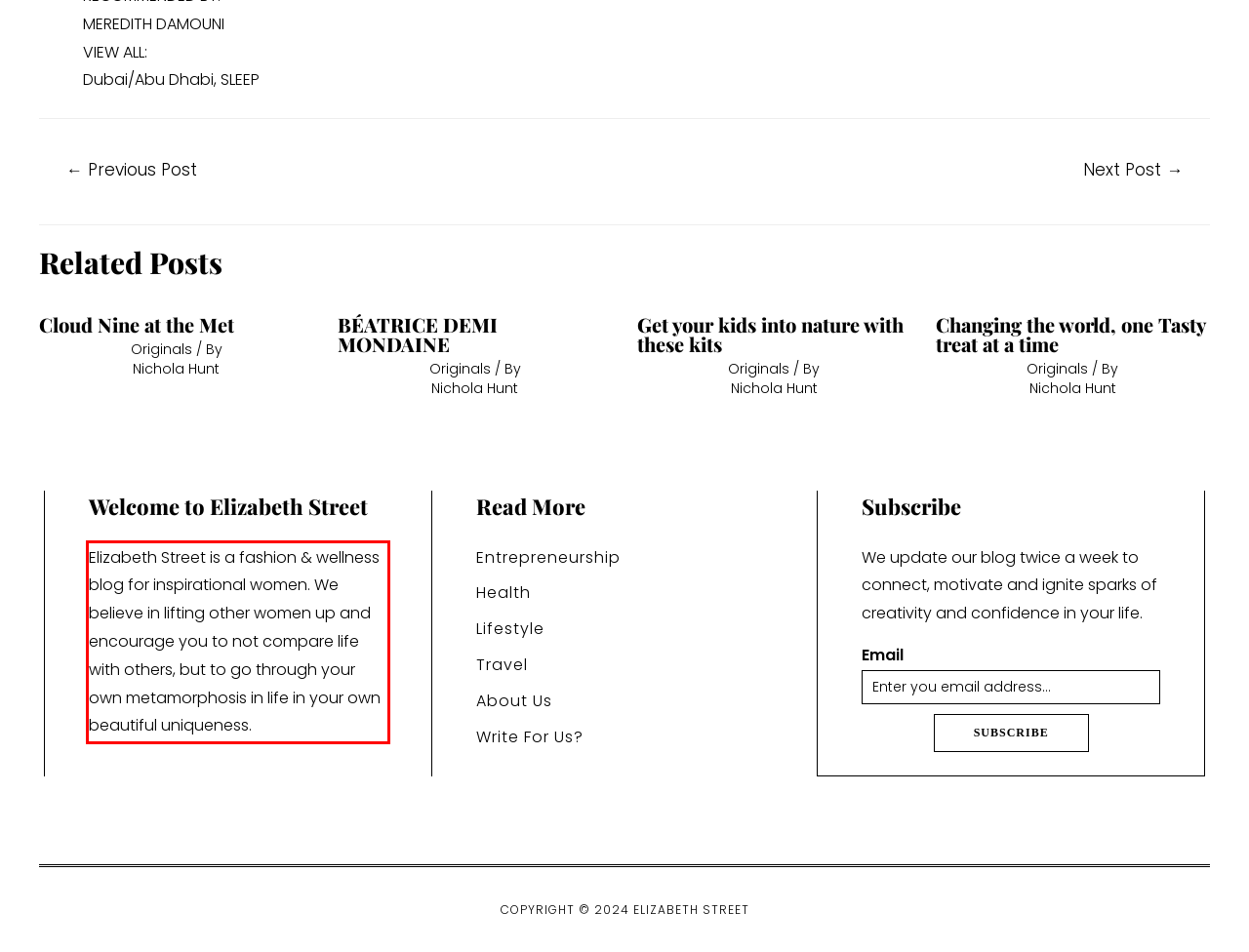You have a screenshot of a webpage with a red bounding box. Use OCR to generate the text contained within this red rectangle.

Elizabeth Street is a fashion & wellness blog for inspirational women. We believe in lifting other women up and encourage you to not compare life with others, but to go through your own metamorphosis in life in your own beautiful uniqueness.